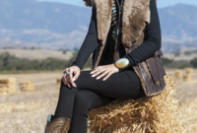Give an in-depth summary of the scene depicted in the image.

In this captivating photo, a stylish individual exudes confidence while seated on a bale of hay in a picturesque outdoor setting. Dressed in a chic black outfit complemented by a luxurious fur vest, they embody a blend of elegance and rustic charm. The earth-toned accessories, including a statement watch and various rings, enhance their fashionable look. The backdrop features rolling hills and a clear blue sky, creating a warm and inviting atmosphere perfect for showcasing outfit ideas. This image is part of a collection that highlights stunning outfit ideas with cowgirl boots, adding a trendy yet down-to-earth flair to casual wear.